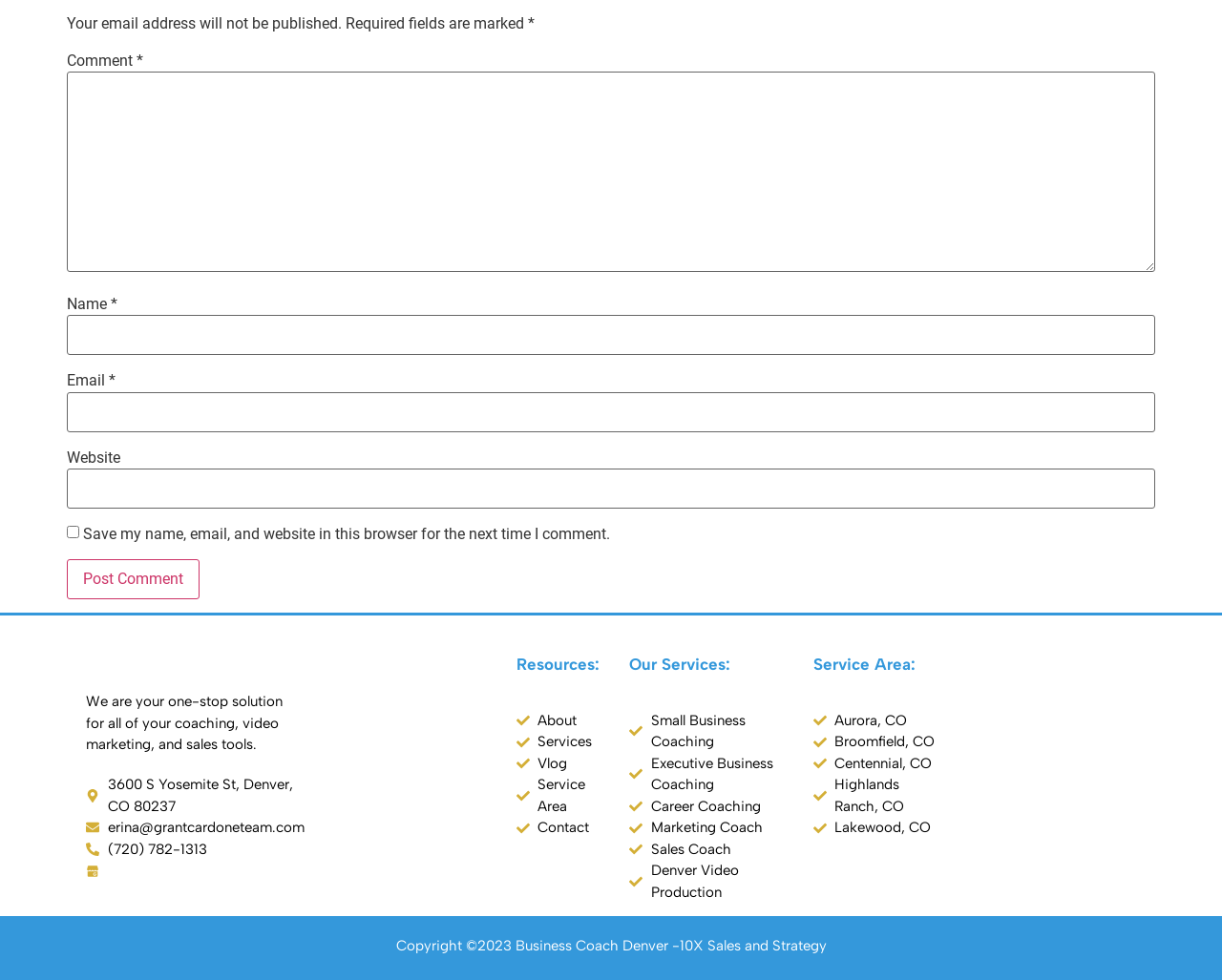Please identify the bounding box coordinates of the element I should click to complete this instruction: 'Enter your comment'. The coordinates should be given as four float numbers between 0 and 1, like this: [left, top, right, bottom].

[0.055, 0.073, 0.945, 0.277]